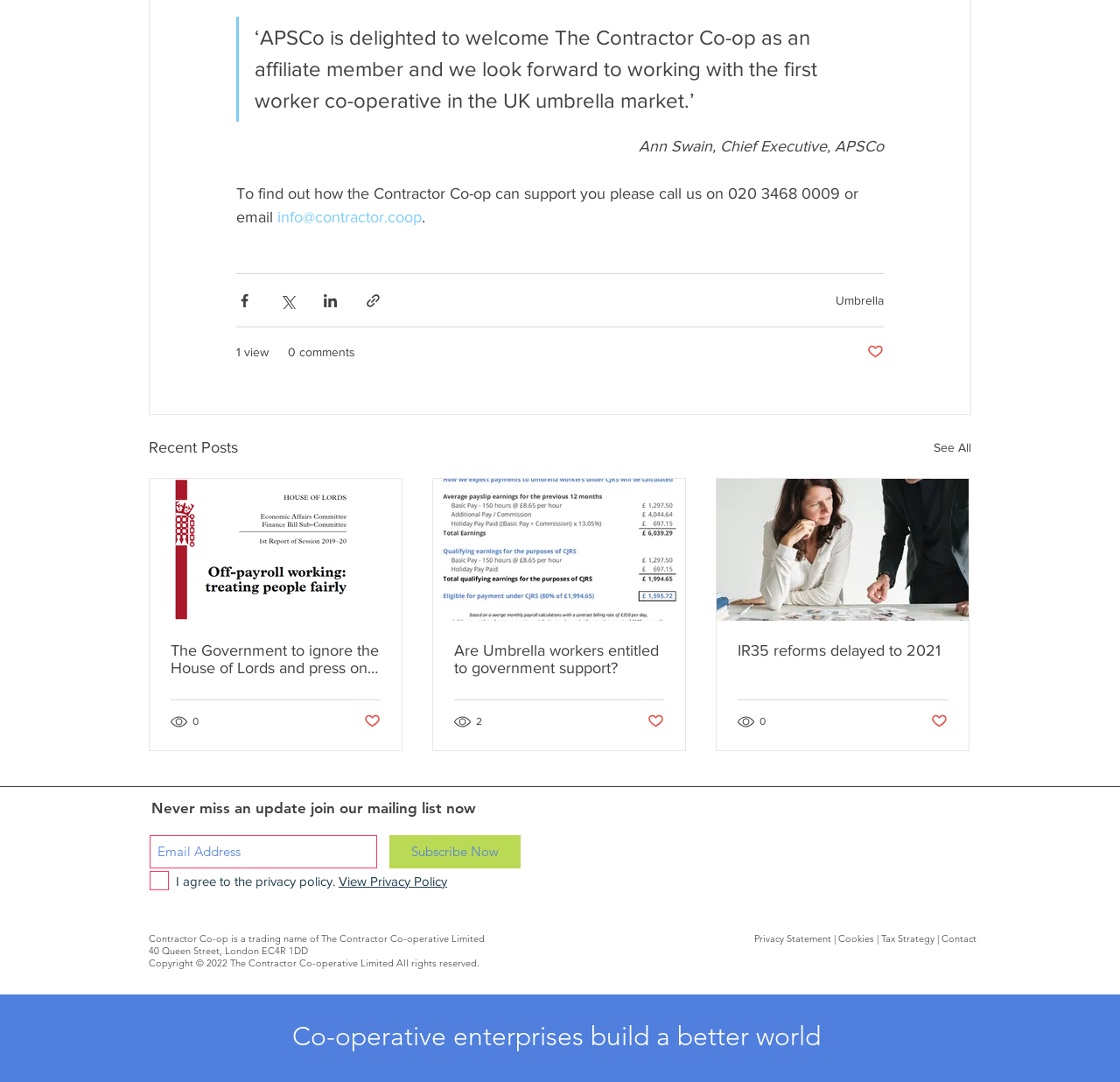Identify the bounding box coordinates of the region I need to click to complete this instruction: "Subscribe Now".

[0.348, 0.772, 0.465, 0.803]